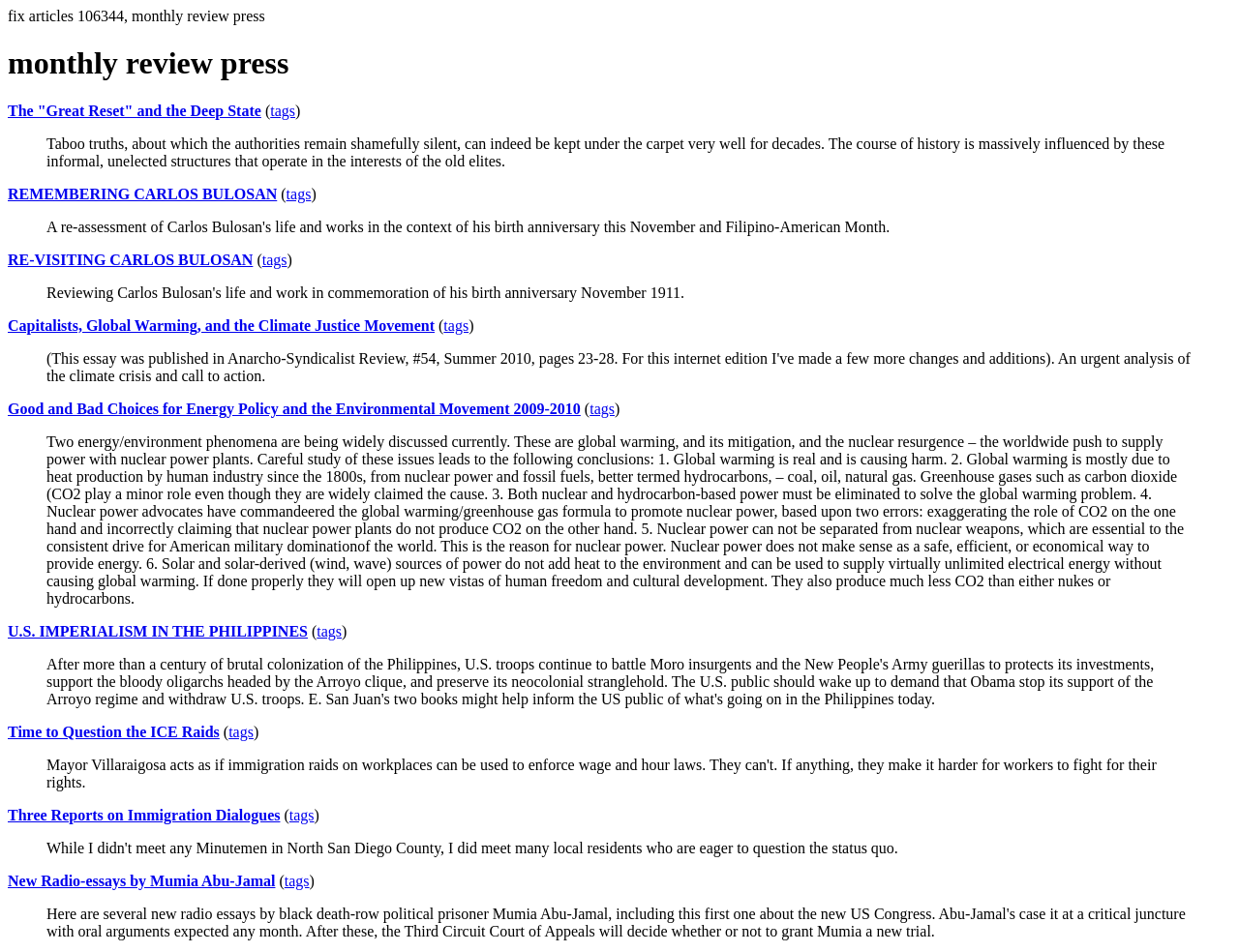Summarize the webpage with a detailed and informative caption.

The webpage appears to be a collection of articles or blog posts related to various social and political issues. At the top, there is a heading that reads "monthly review press" and a link to "The 'Great Reset' and the Deep State". Below this, there are several blockquotes, each containing a brief summary or excerpt from an article.

The first blockquote contains a quote about taboo truths and the influence of informal, unelected structures on the course of history. The second blockquote has a link to "REMEMBERING CARLOS BULOSAN" and a brief description. The third blockquote has a link to "RE-VISITING CARLOS BULOSAN" and another brief description.

The fourth blockquote contains a link to "Capitalists, Global Warming, and the Climate Justice Movement" and a brief summary. The fifth blockquote has a link to "Good and Bad Choices for Energy Policy and the Environmental Movement 2009-2010" and another brief summary.

The sixth blockquote is longer and contains a detailed discussion about energy policy, global warming, and the environmental movement. It argues that global warming is real, but that greenhouse gases play a minor role, and that nuclear power and hydrocarbon-based power must be eliminated to solve the problem.

The seventh blockquote has a link to "U.S. IMPERIALISM IN THE PHILIPPINES" and a brief description. The eighth blockquote contains a link to "Time to Question the ICE Raids" and another brief summary. The ninth blockquote has a link to "Three Reports on Immigration Dialogues" and a brief description.

The tenth blockquote contains a link to "New Radio-essays by Mumia Abu-Jamal" and a brief summary. There are a total of 10 blockquotes on the page, each with a link to a different article or blog post. The links are accompanied by brief descriptions or summaries, and some have additional text in parentheses.